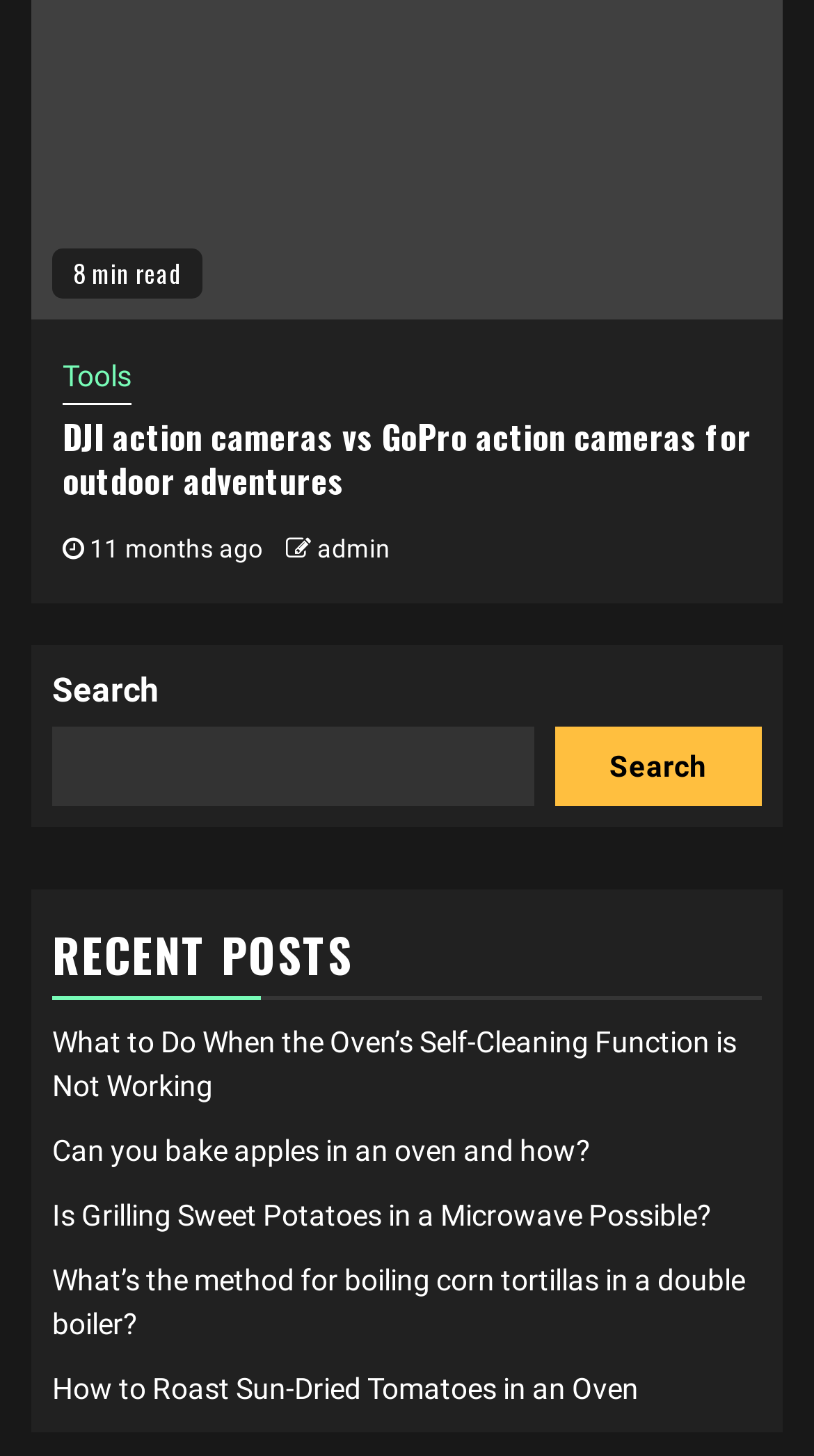Identify the bounding box coordinates for the UI element described as follows: "Search". Ensure the coordinates are four float numbers between 0 and 1, formatted as [left, top, right, bottom].

[0.681, 0.5, 0.936, 0.554]